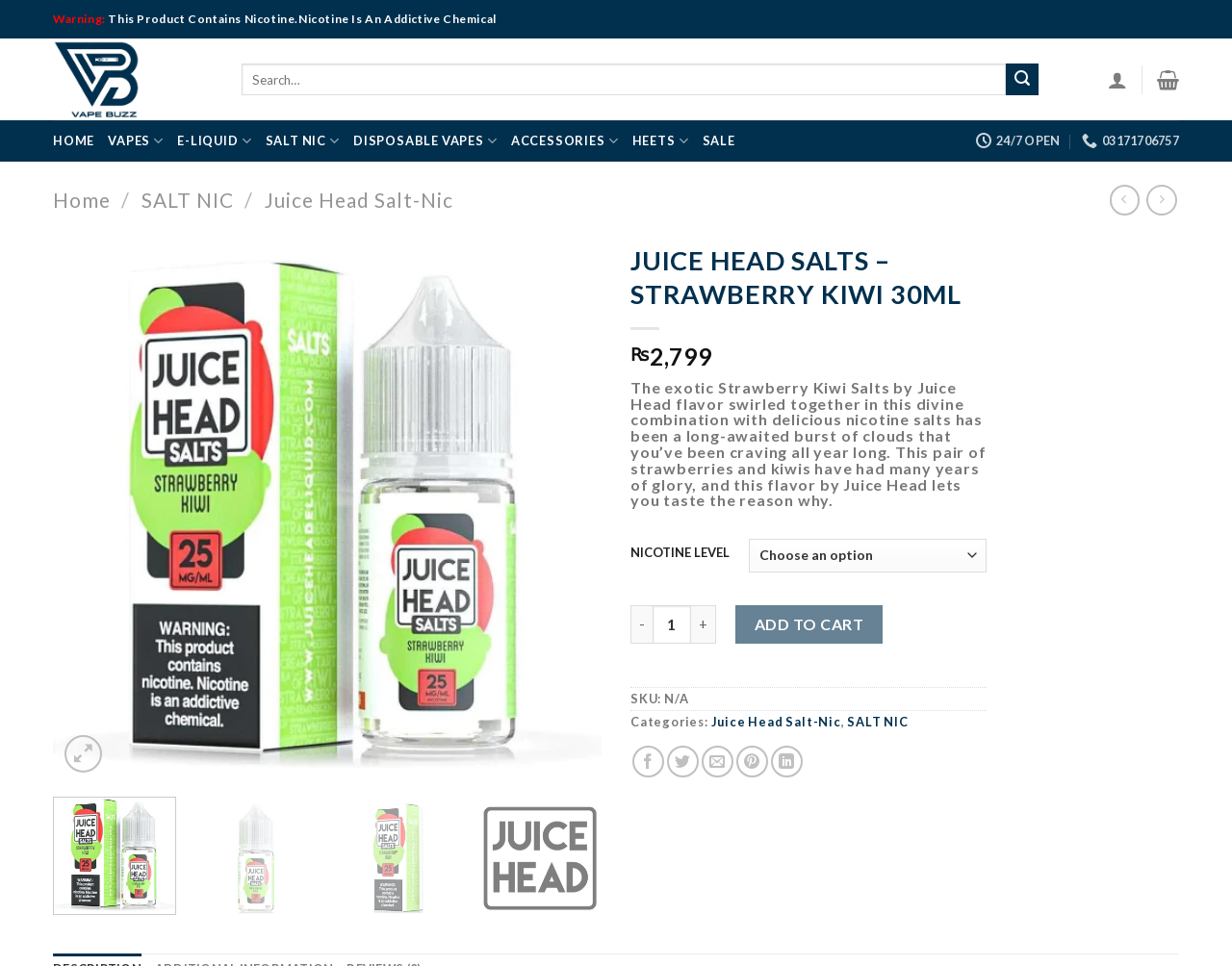Determine the bounding box coordinates of the clickable region to execute the instruction: "Add to cart". The coordinates should be four float numbers between 0 and 1, denoted as [left, top, right, bottom].

[0.597, 0.626, 0.717, 0.666]